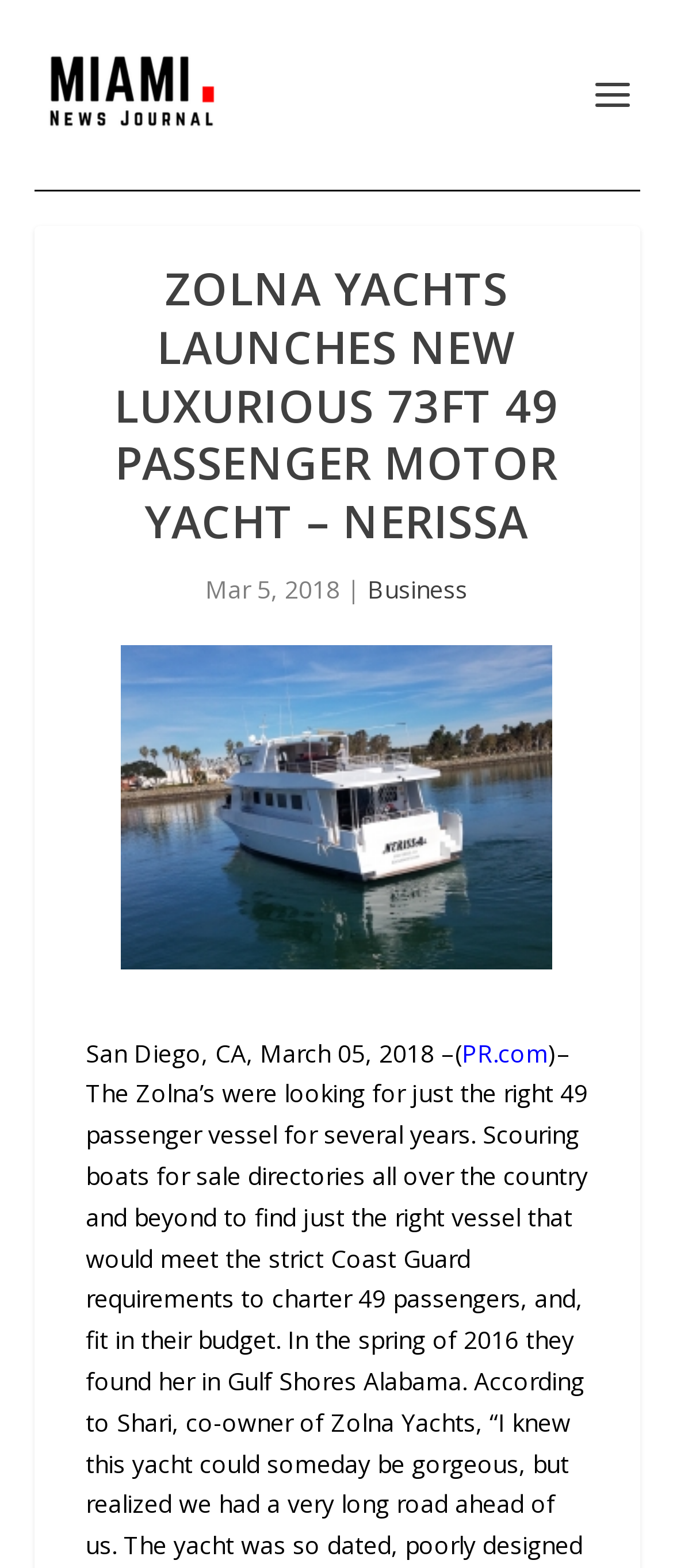Please provide the main heading of the webpage content.

ZOLNA YACHTS LAUNCHES NEW LUXURIOUS 73FT 49 PASSENGER MOTOR YACHT – NERISSA